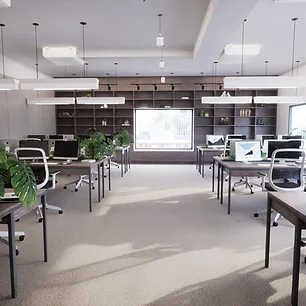Describe the image thoroughly, including all noticeable details.

The image showcases a modern workspace designed for productivity and collaboration. The interior features multiple workstations, each equipped with ergonomic chairs and computers. The layout is open and airy, enhancing the overall ambiance of the office. Natural light filters in through a large window at the far end, illuminating the space and providing a view of the outdoors.

On the walls, sleek shelving units display decorative items and office supplies, seamlessly integrating function with aesthetics. Lush green plants are strategically placed on the desks, adding a touch of nature to the environment and promoting well-being. Dimensional pendant lighting hangs from the ceiling, offering a contemporary vibe while ensuring the area is well-lit for work. This workspace exemplifies a thoughtful design aimed at fostering creativity and efficiency.